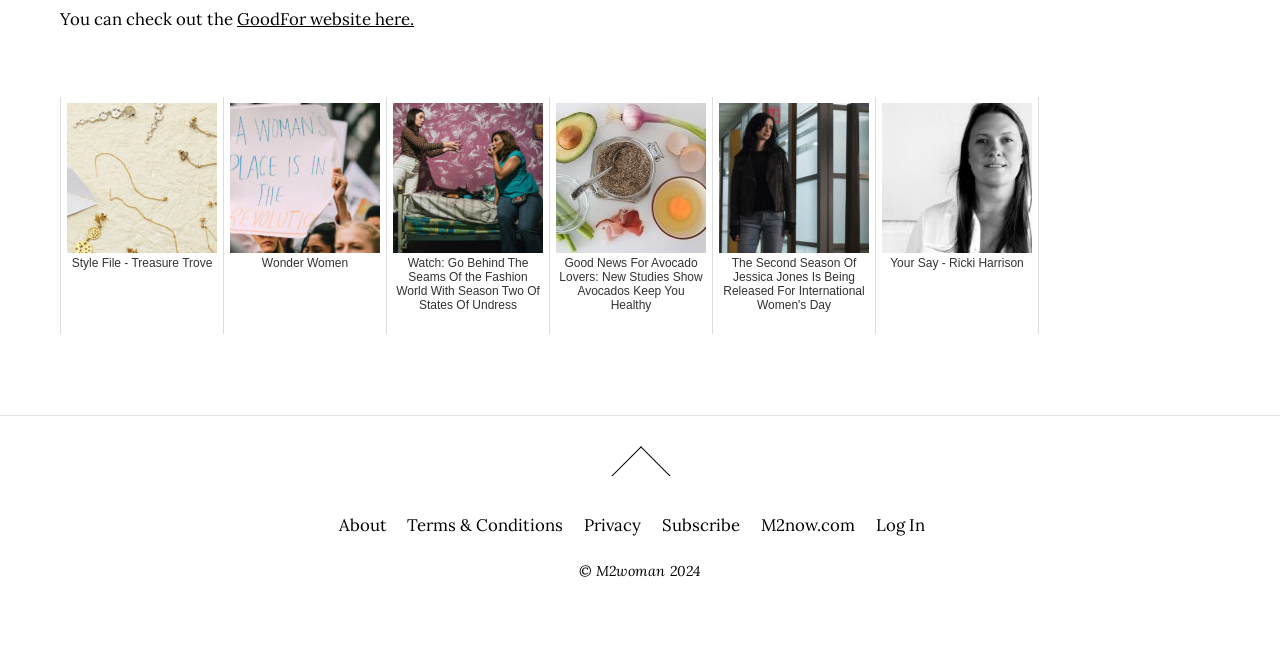Please identify the bounding box coordinates of the element on the webpage that should be clicked to follow this instruction: "Check out the GoodFor website". The bounding box coordinates should be given as four float numbers between 0 and 1, formatted as [left, top, right, bottom].

[0.185, 0.011, 0.323, 0.044]